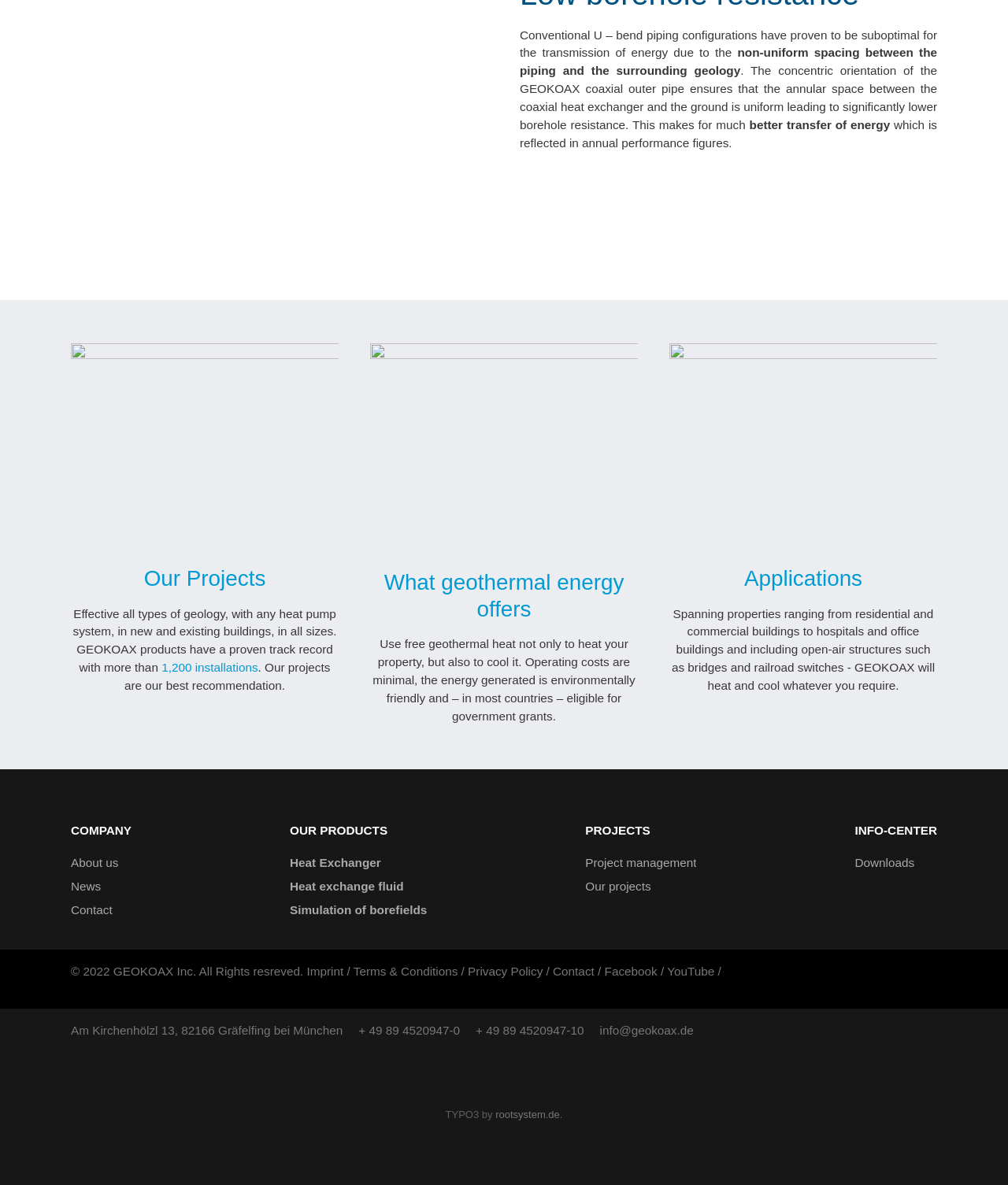Given the element description: "Contact", predict the bounding box coordinates of this UI element. The coordinates must be four float numbers between 0 and 1, given as [left, top, right, bottom].

[0.07, 0.758, 0.131, 0.778]